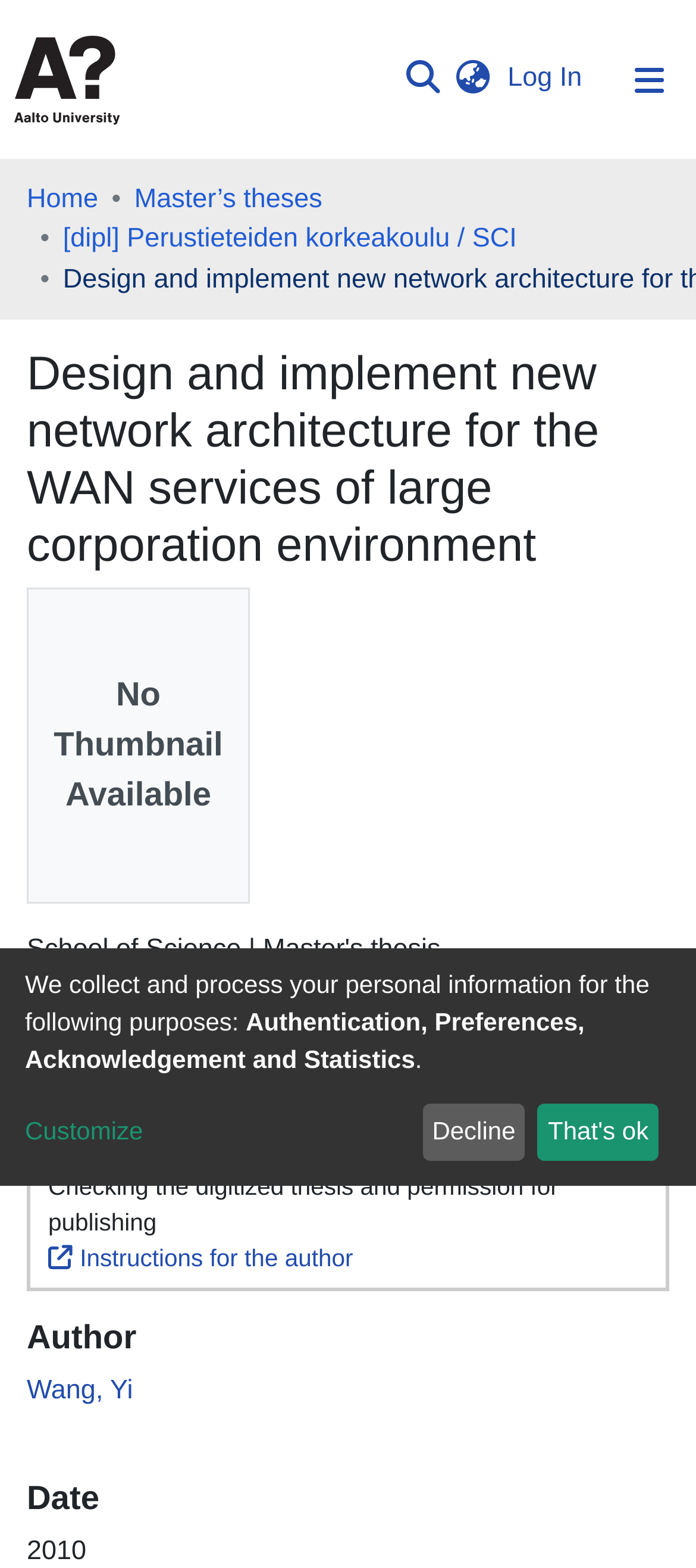Describe all the significant parts and information present on the webpage.

The webpage appears to be a thesis publication page from Aalto University. At the top, there is a user profile bar with links to "Aalto University" and a search bar with a submit button. To the right of the search bar, there are buttons for language switching and logging in. On the far right, there is a toggle navigation button.

Below the user profile bar, there is a main navigation bar with links to "Communities & Collections", "Browse Aaltodoc publication archive", and "Statistics". Next to the main navigation bar, there is a breadcrumb navigation with links to "Home", "Master’s theses", and "[dipl] Perustieteiden korkeakoulu / SCI".

The main content of the page is a thesis publication with a heading that reads "Design and implement new network architecture for the WAN services of large corporation environment". Below the heading, there is a notice that says "No Thumbnail Available". The thesis publication has information about the school, "School of Science |", and a note that an electronic archive copy is available via Aalto Thesis Database.

Further down, there are links to instructions and information about checking the digitized thesis and permission for publishing. The author's name, "Wang, Yi", is listed, along with the date "2010".

At the bottom of the page, there is a notice about collecting and processing personal information for purposes such as authentication, preferences, and statistics. There are buttons to customize or decline/accept the terms.